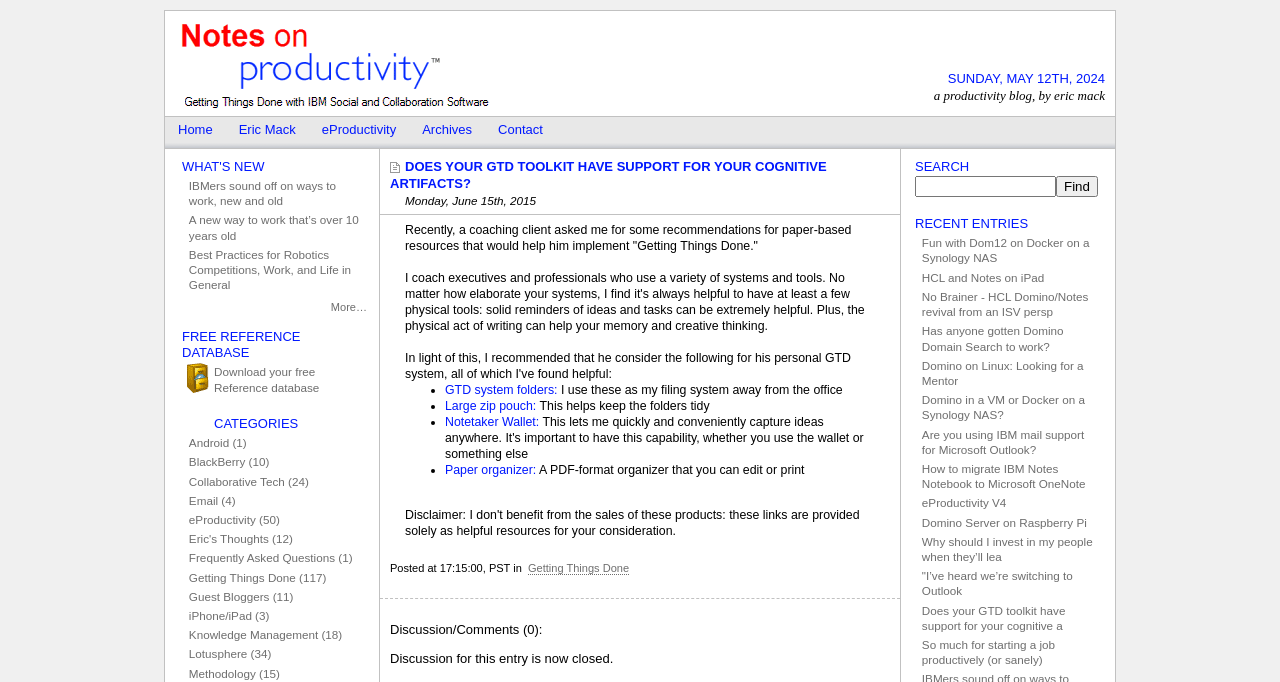Write a detailed summary of the webpage, including text, images, and layout.

This webpage is a blog post titled "Notes on Productivity - Does your GTD toolkit have support for your cognitive artifacts?" with a focus on productivity and Getting Things Done (GTD). 

At the top of the page, there is a heading "Notes on Productivity Notes on Productivity Home Page" with a link to "Notes on Productivity" and an image with the same name. Below this, there is a heading "SUNDAY, MAY 12TH, 2024" and a static text "a productivity blog, by eric mack". 

On the left side of the page, there are several links to different sections of the blog, including "Home", "Eric Mack", "eProductivity", "Archives", and "Contact". 

The main content of the blog post starts with a heading "DOES YOUR GTD TOOLKIT HAVE SUPPORT FOR YOUR COGNITIVE ARTIFACTS?" followed by a link to the same title. The post discusses the implementation of GTD and recommends some paper-based resources, including system folders, a large zip pouch, a notetaker wallet, and a paper organizer. 

Below the main content, there are several sections, including "Discussion/Comments (0):" with a note that the discussion for this entry is now closed, "WHAT'S NEW" with several links to recent articles, "FREE REFERENCE DATABASE" with a link to download a free reference database, "CATEGORIES" with links to different categories of articles, and "SEARCH" with a search box and a "Find" button. 

On the right side of the page, there is a section "RECENT ENTRIES" with links to several recent blog posts.